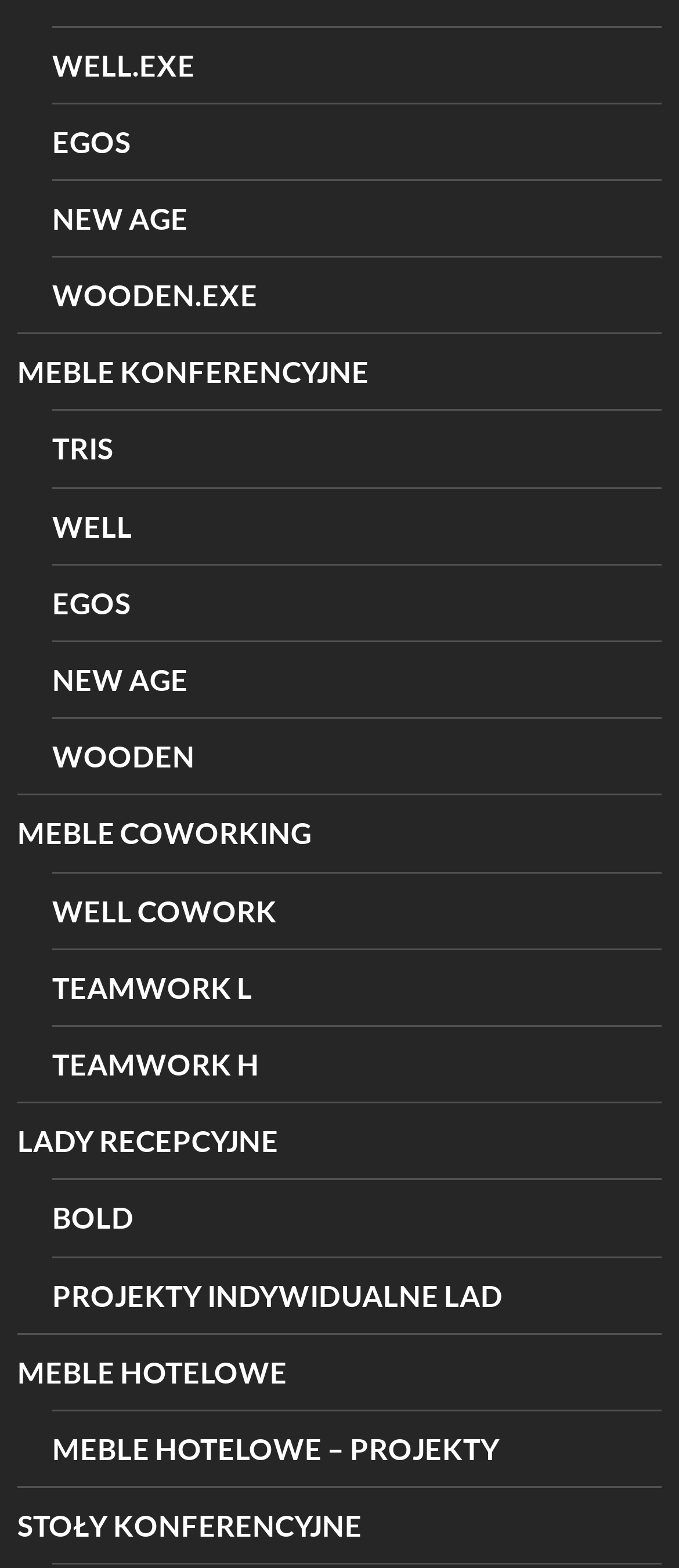Locate the bounding box coordinates of the item that should be clicked to fulfill the instruction: "go to TEAMWORK L".

[0.077, 0.606, 0.974, 0.654]